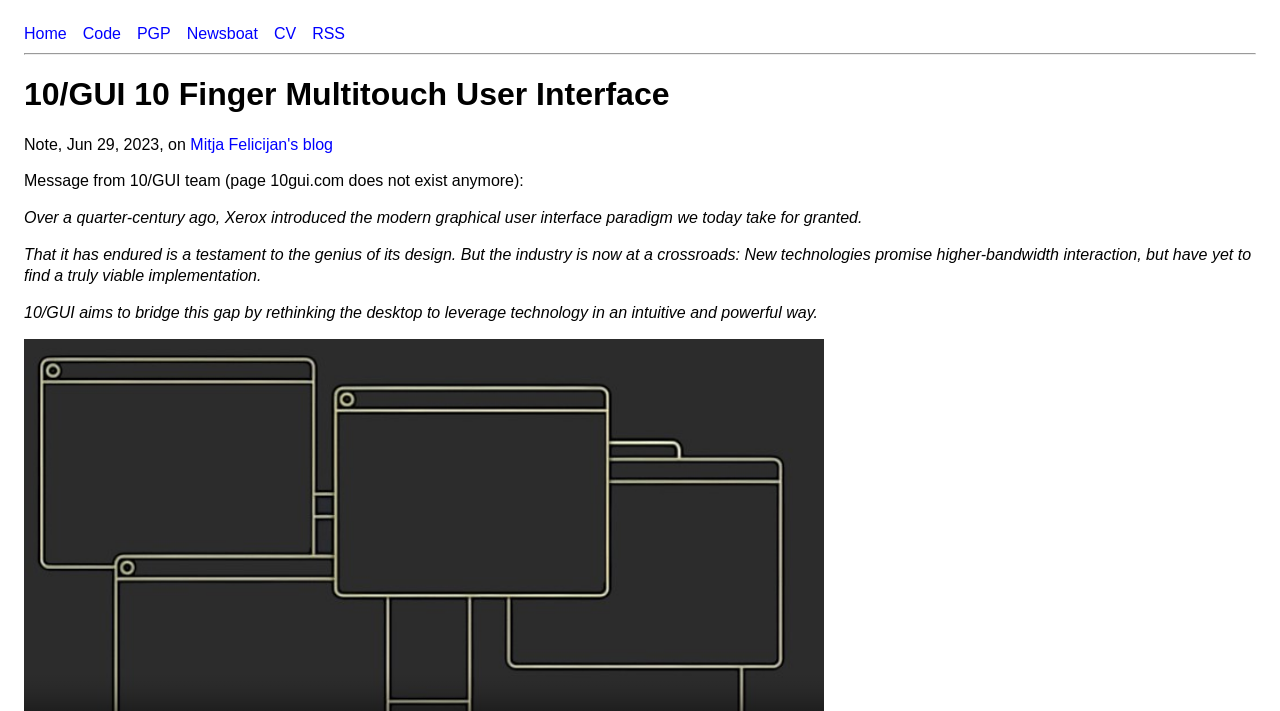Please use the details from the image to answer the following question comprehensively:
What is the name of the blog mentioned in the webpage?

The name of the blog can be found in the link 'Mitja Felicijan's blog' which is located below the text 'Note' in the main content of the webpage.